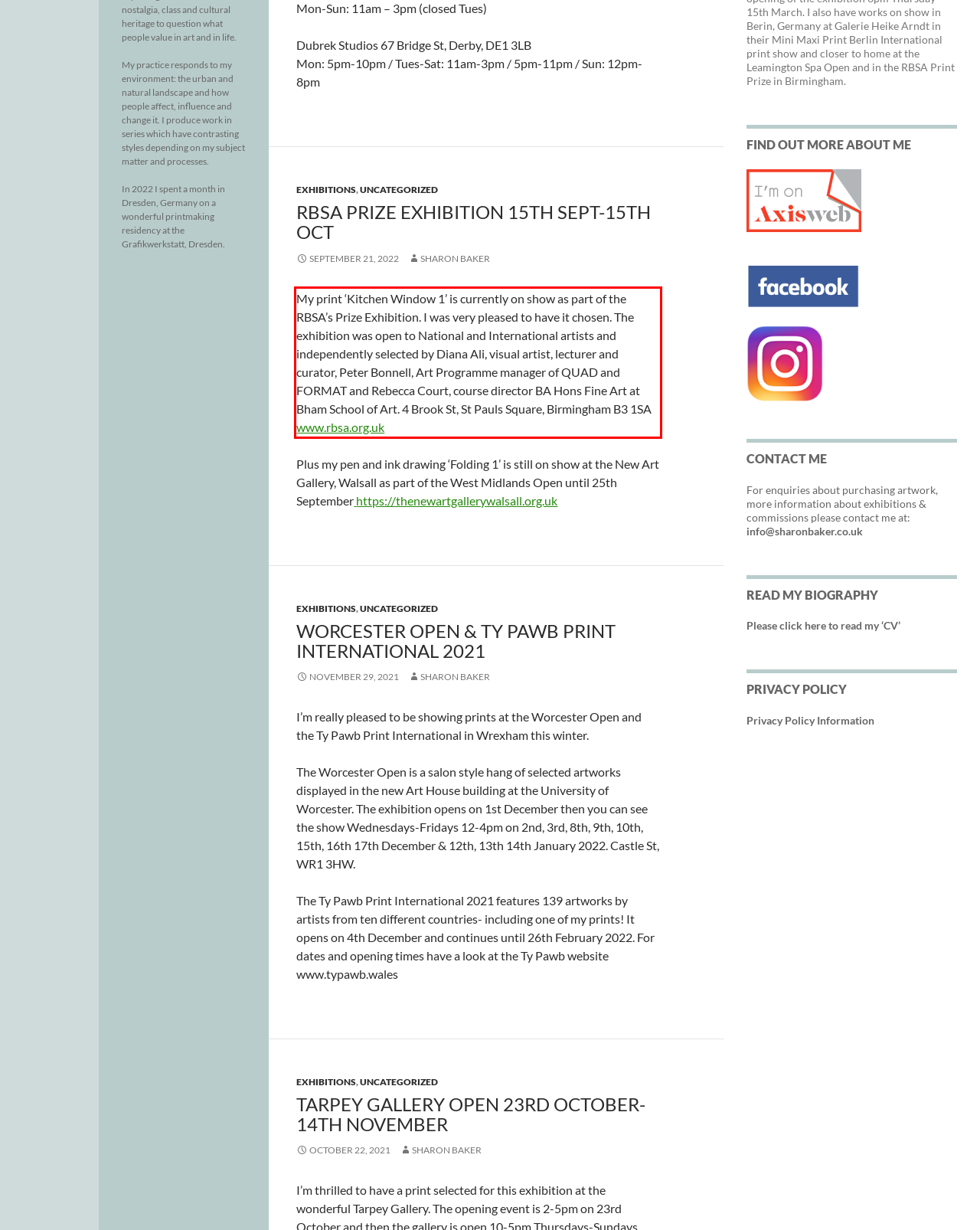Please identify and extract the text content from the UI element encased in a red bounding box on the provided webpage screenshot.

My print ‘Kitchen Window 1’ is currently on show as part of the RBSA’s Prize Exhibition. I was very pleased to have it chosen. The exhibition was open to National and International artists and independently selected by Diana Ali, visual artist, lecturer and curator, Peter Bonnell, Art Programme manager of QUAD and FORMAT and Rebecca Court, course director BA Hons Fine Art at Bham School of Art. 4 Brook St, St Pauls Square, Birmingham B3 1SA www.rbsa.org.uk